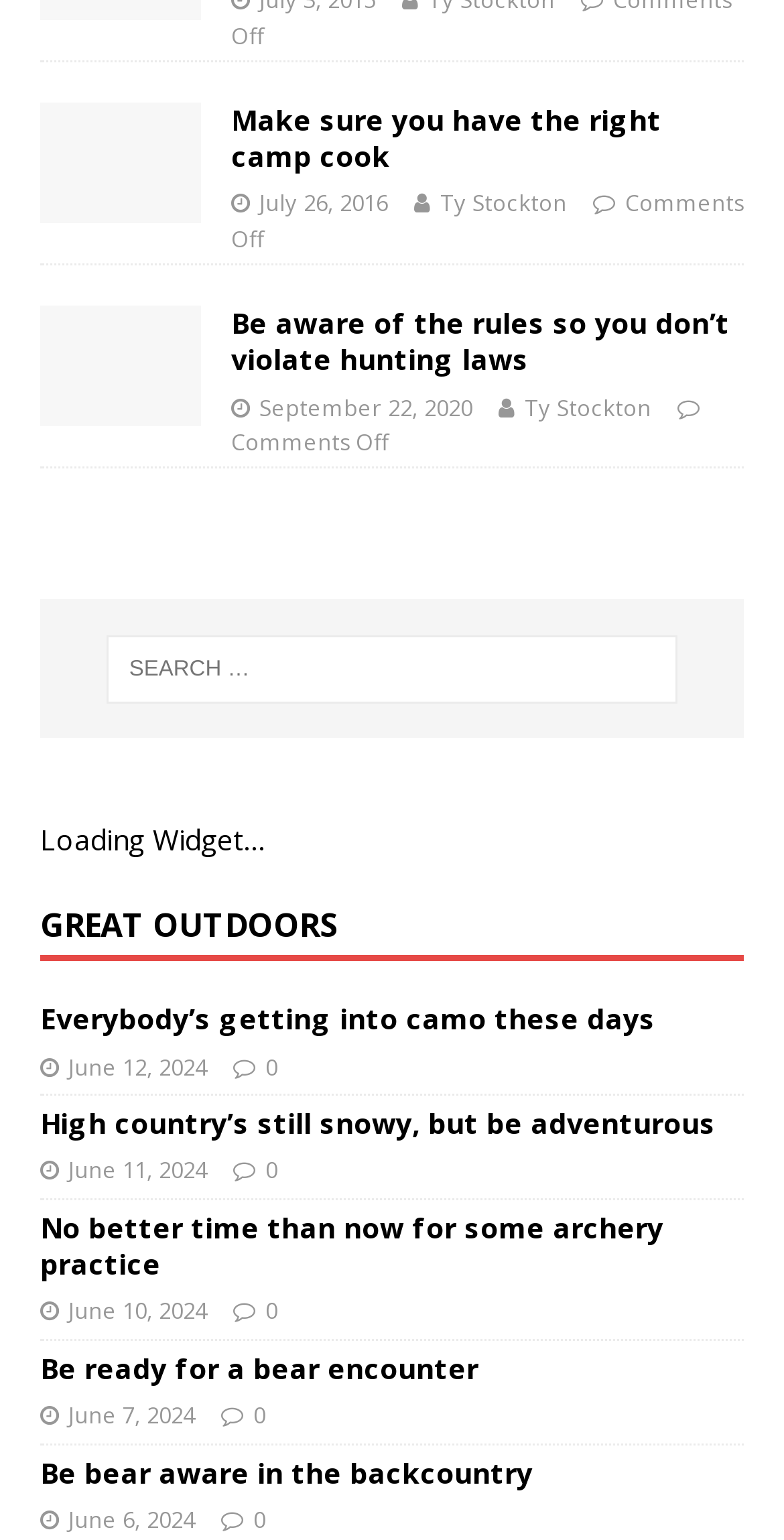Identify the coordinates of the bounding box for the element that must be clicked to accomplish the instruction: "Search for something".

[0.137, 0.412, 0.863, 0.457]